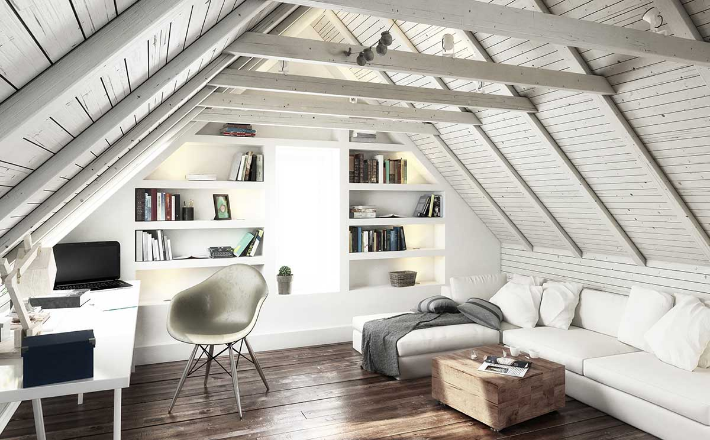What is the purpose of the built-in shelves?
Answer with a single word or phrase by referring to the visual content.

Displaying books and items